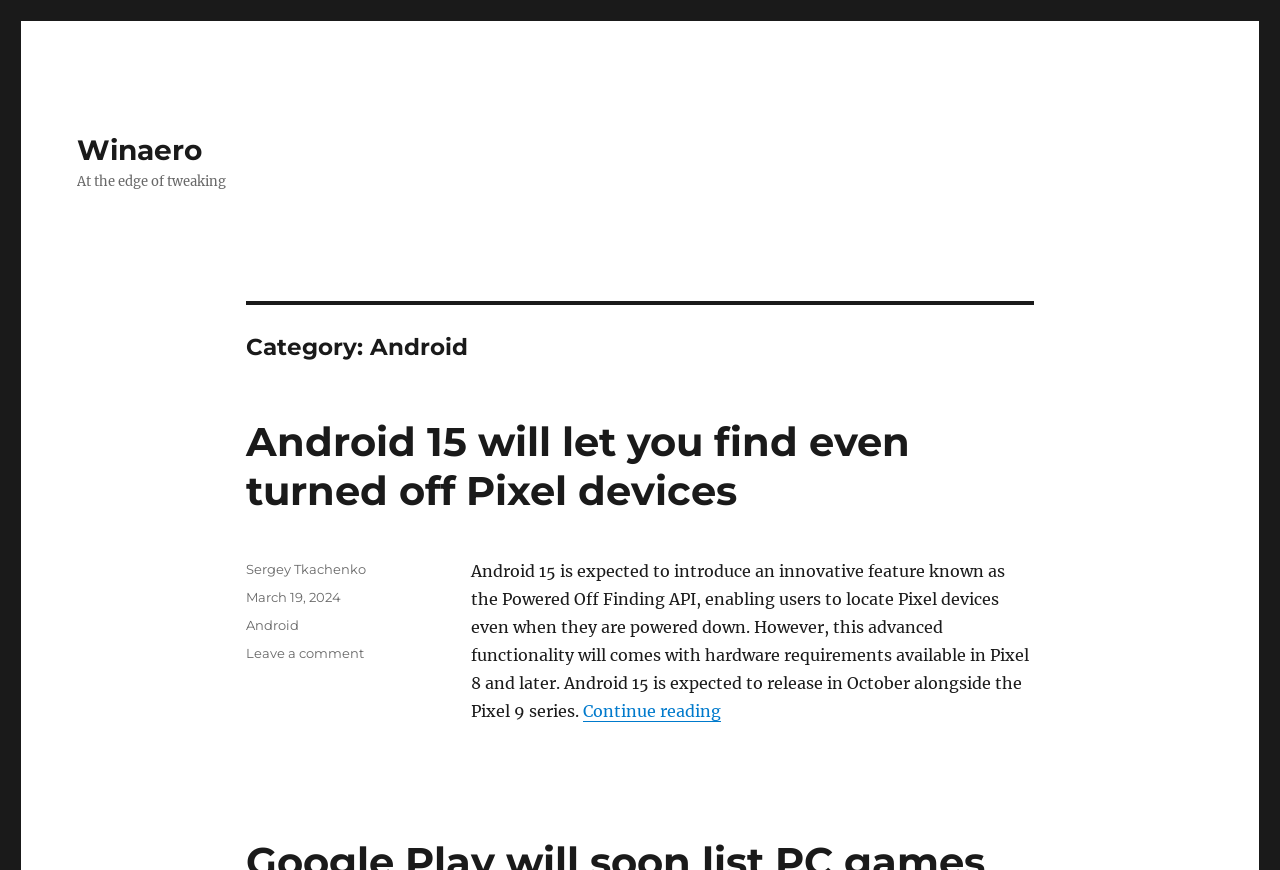Ascertain the bounding box coordinates for the UI element detailed here: "Winaero". The coordinates should be provided as [left, top, right, bottom] with each value being a float between 0 and 1.

[0.06, 0.153, 0.158, 0.192]